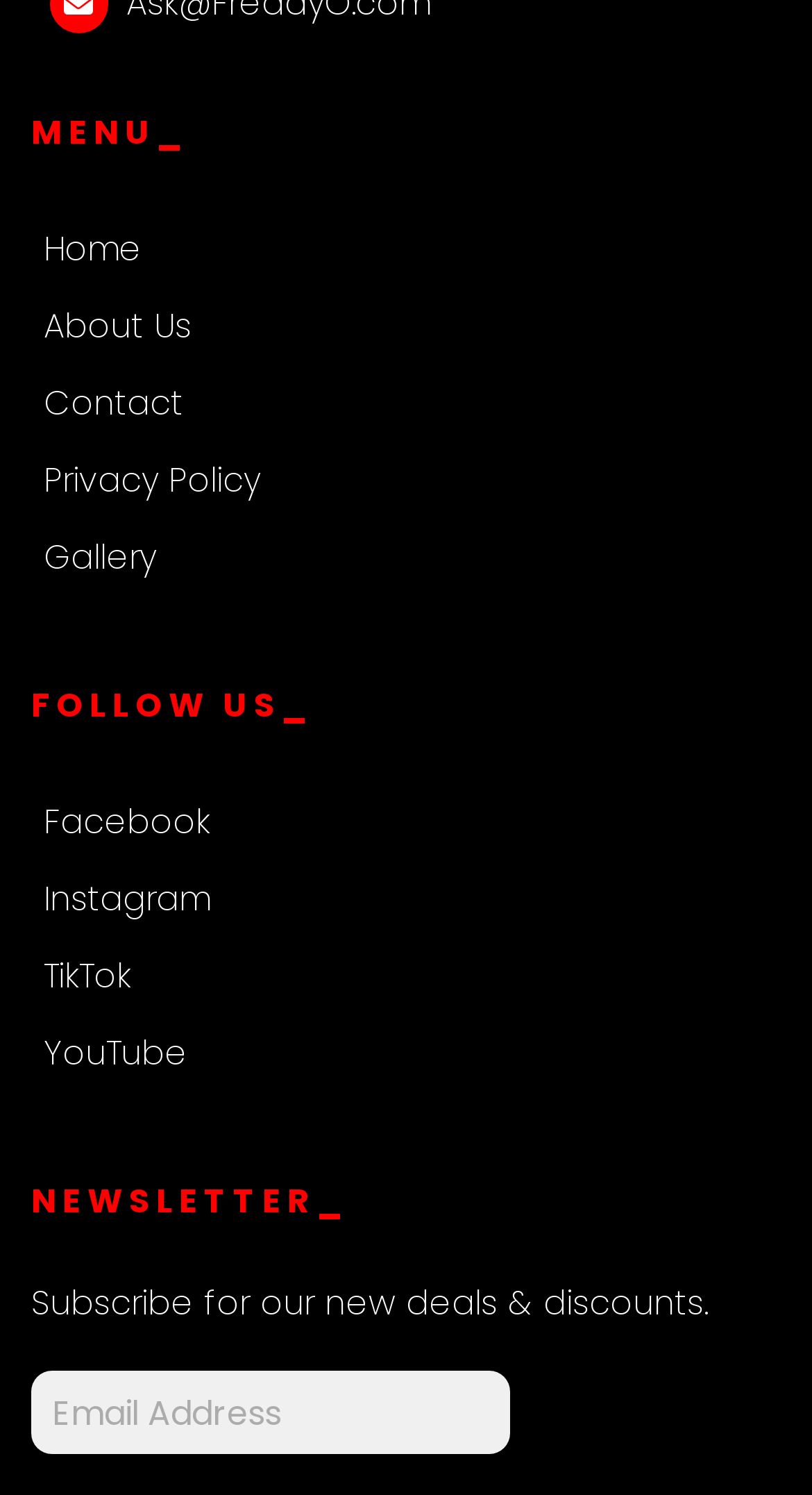What is the purpose of the textbox?
Answer the question with as much detail as you can, using the image as a reference.

The purpose of the textbox is to input an 'Email Address' because it is a required field with a label 'Email Address' and is located under the 'NEWSLETTER_' heading, suggesting that it is used for subscribing to a newsletter.